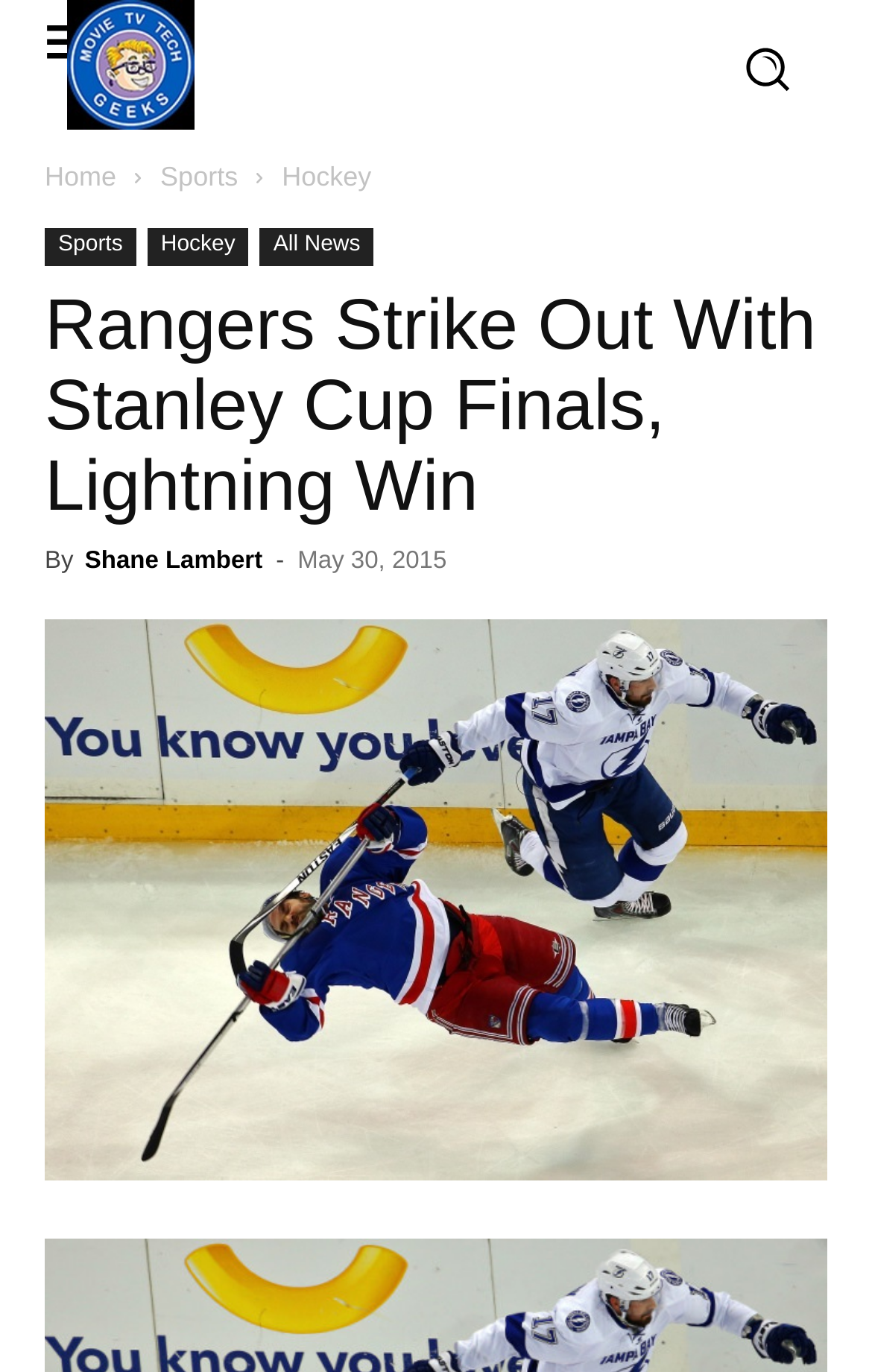Using the element description: "Hockey", determine the bounding box coordinates. The coordinates should be in the format [left, top, right, bottom], with values between 0 and 1.

[0.169, 0.166, 0.285, 0.194]